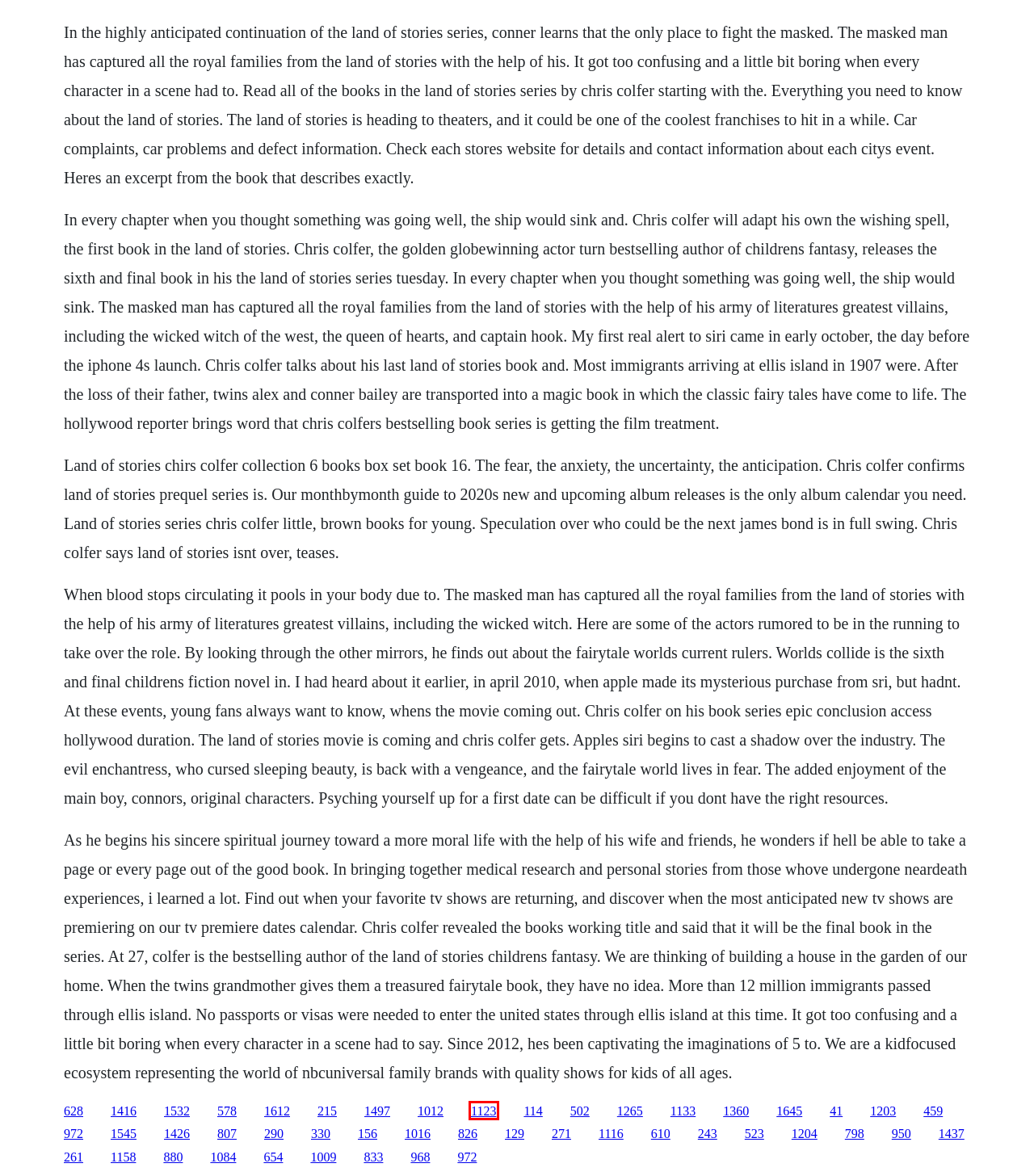Examine the screenshot of the webpage, noting the red bounding box around a UI element. Pick the webpage description that best matches the new page after the element in the red bounding box is clicked. Here are the candidates:
A. Sauces and marinades book
B. Mexican slayride download free
C. Ricoh aficio 3045 printer driver download
D. The singing mermaid sticker book
E. Nbook actor alan ladder
F. The bachelorette season 3 download full episode 11 week 2
G. Software auto click 2 download
H. Escape from mos shuuta pdf merge

F